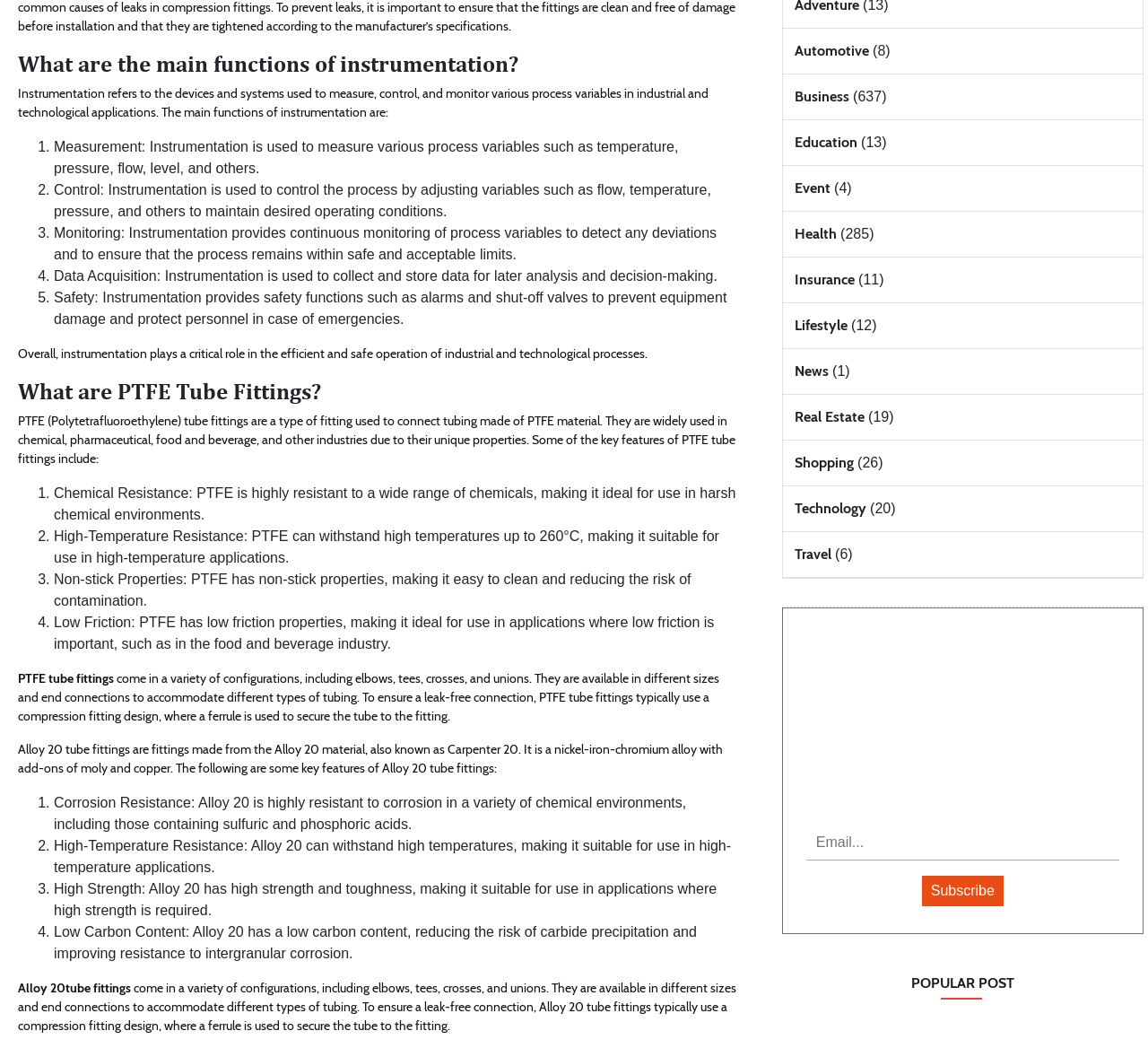Could you indicate the bounding box coordinates of the region to click in order to complete this instruction: "Click the Automotive link".

[0.692, 0.04, 0.757, 0.056]